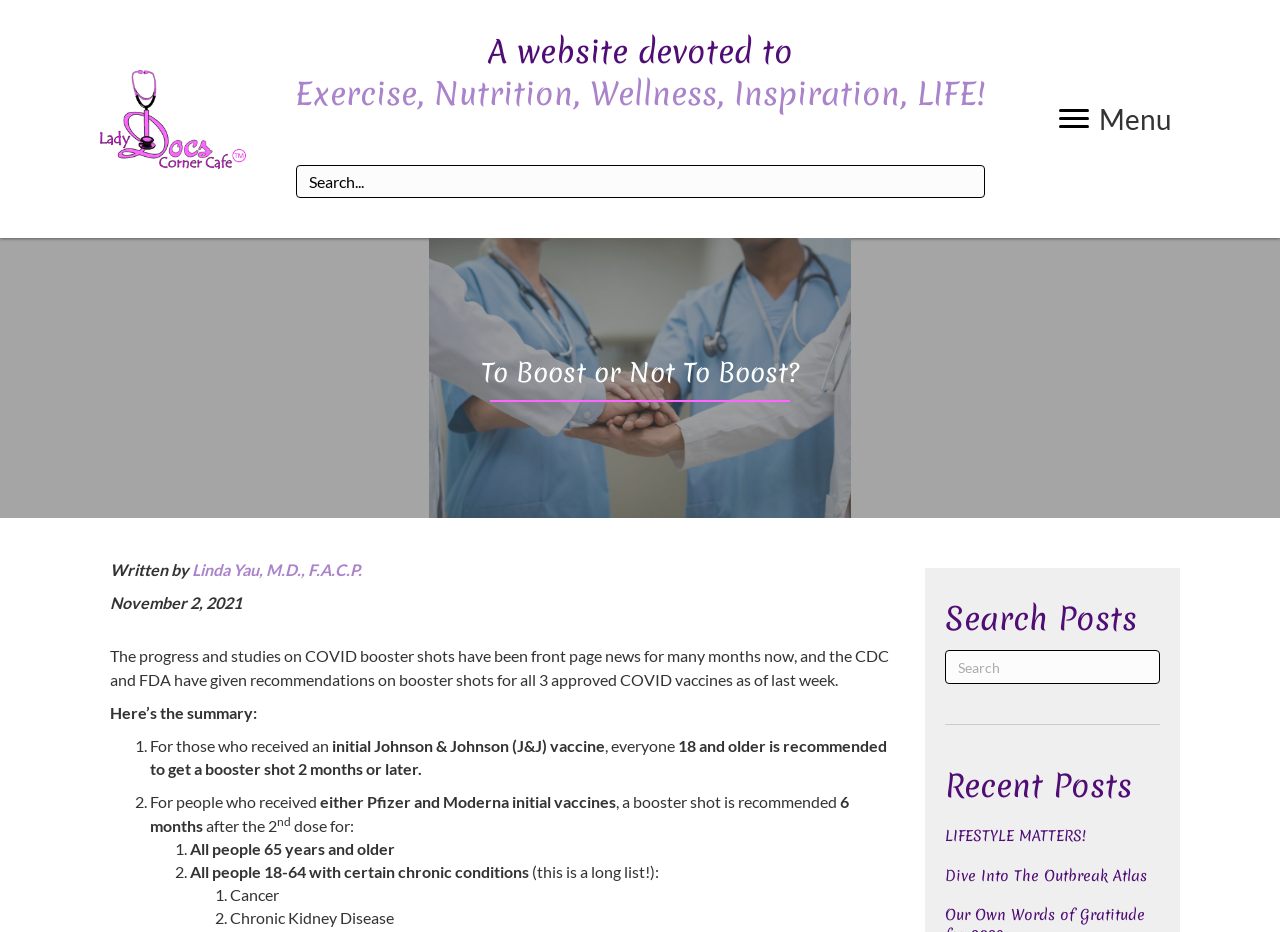Provide an in-depth caption for the contents of the webpage.

This webpage is titled "To Boost or Not To Boost? - Lady Docs Corner Cafe" and appears to be a blog post about COVID booster shots. At the top left corner, there is a logo image. Below the logo, there is a heading that describes the website's focus on exercise, nutrition, wellness, inspiration, and life. 

To the right of the logo, there is a search form with a search input box. Next to the search form, there is a "Menu" button. 

The main content of the webpage starts with a heading "To Boost or Not To Boost?" followed by the author's name, "Linda Yau, M.D., F.A.C.P.", and the date "November 2, 2021". 

The article discusses the progress and studies on COVID booster shots, citing recommendations from the CDC and FDA. The text is divided into sections, with headings and list markers. The first section summarizes the recommendations for booster shots, including those who received the Johnson & Johnson vaccine, Pfizer, and Moderna vaccines. 

Below the main content, there are three sections: "Search Posts", "Recent Posts", and "LIFESTYLE MATTERS!". The "Search Posts" section has a search input box, and the "Recent Posts" section appears to be a list of links to other blog posts. The "LIFESTYLE MATTERS!" section has a link to another webpage. 

Finally, there is a section titled "Dive Into The Outbreak Atlas" with a link to another webpage.